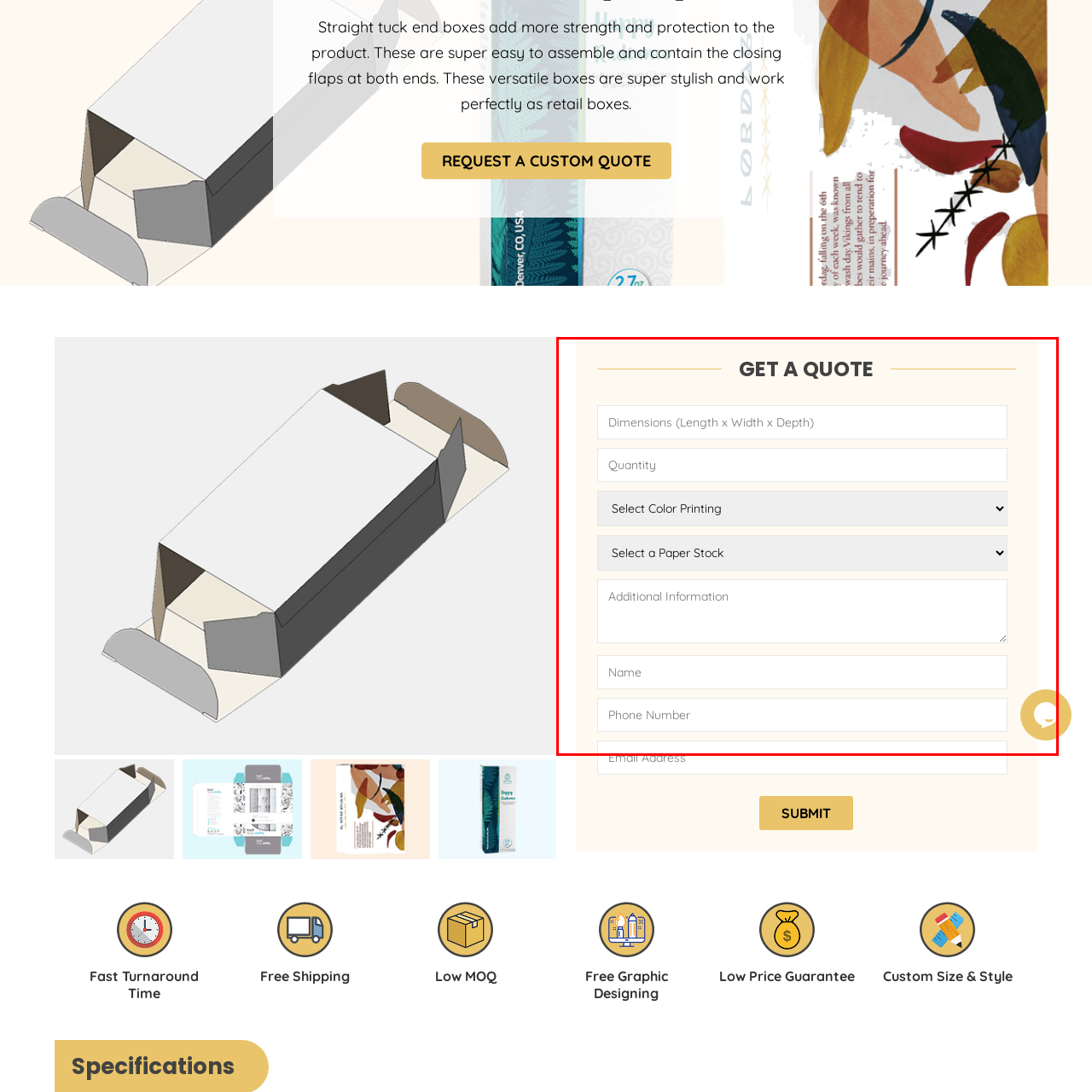What personal details are required in the form?
Look at the image highlighted by the red bounding box and answer the question with a single word or brief phrase.

Name, phone number, email